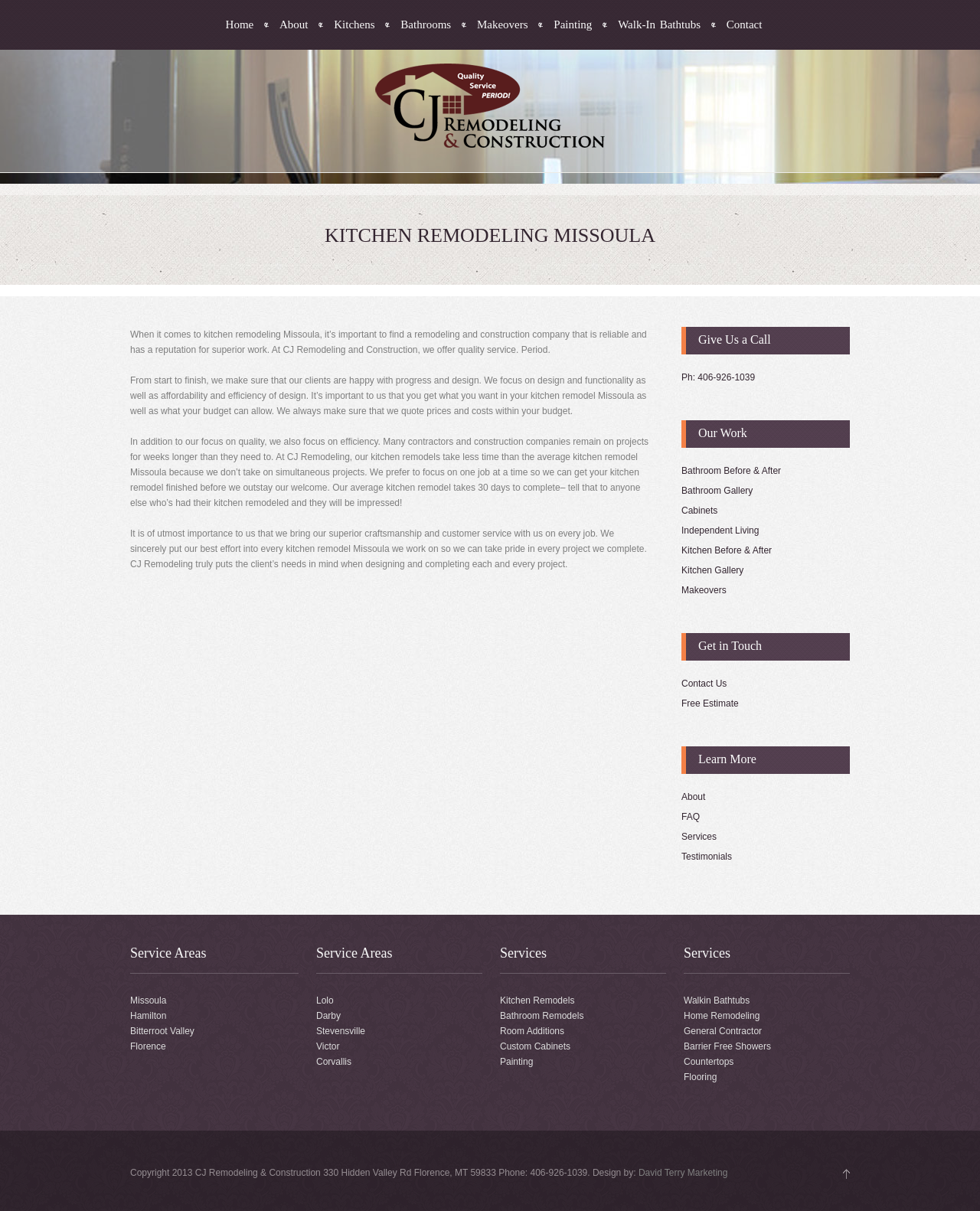Provide the bounding box coordinates for the area that should be clicked to complete the instruction: "View kitchen before and after photos".

[0.695, 0.45, 0.788, 0.459]